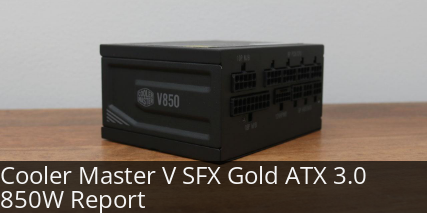What type of builds is the power supply designed for?
Answer with a single word or short phrase according to what you see in the image.

Compact builds